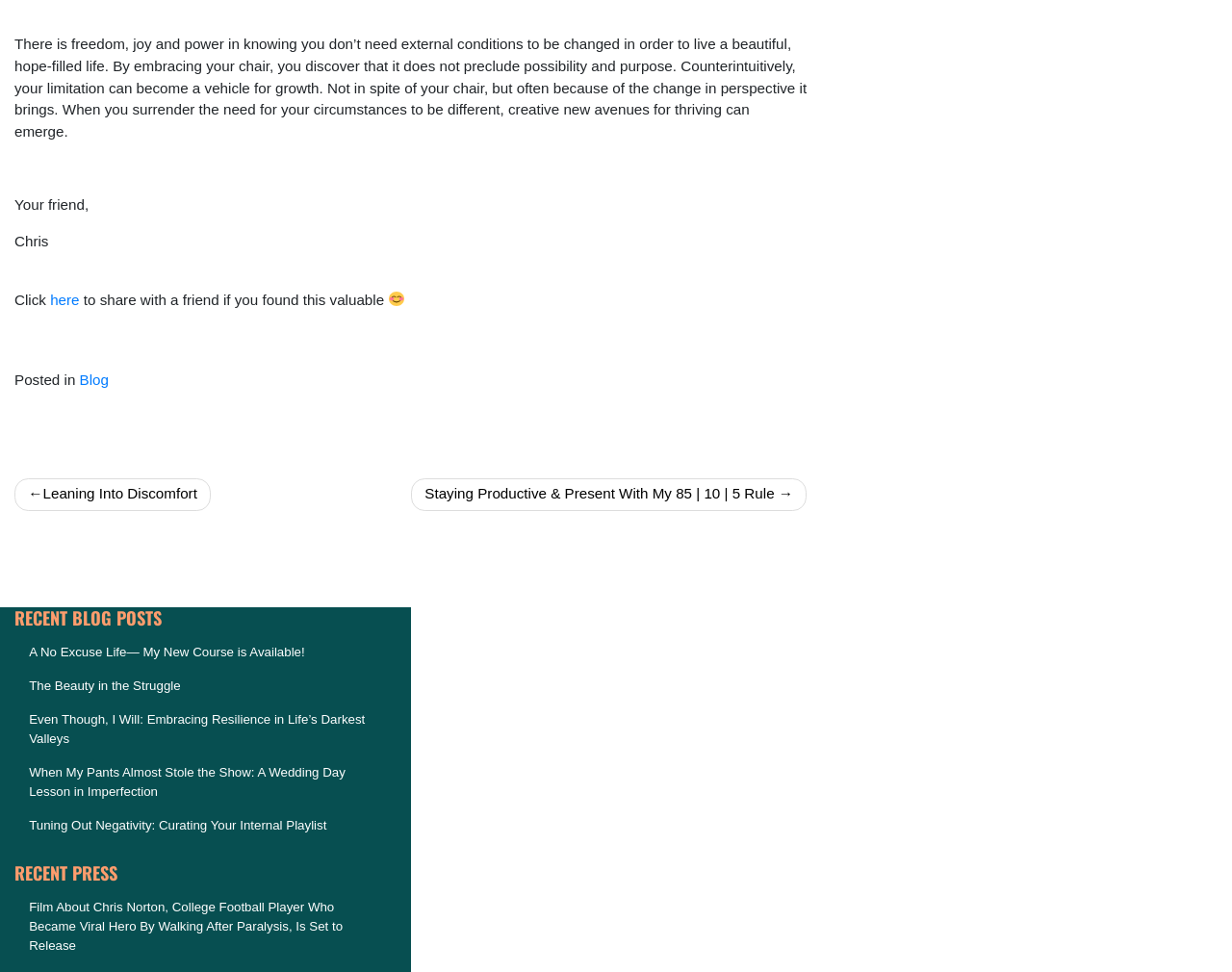What is the text of the first link in the footer?
From the image, respond with a single word or phrase.

Blog